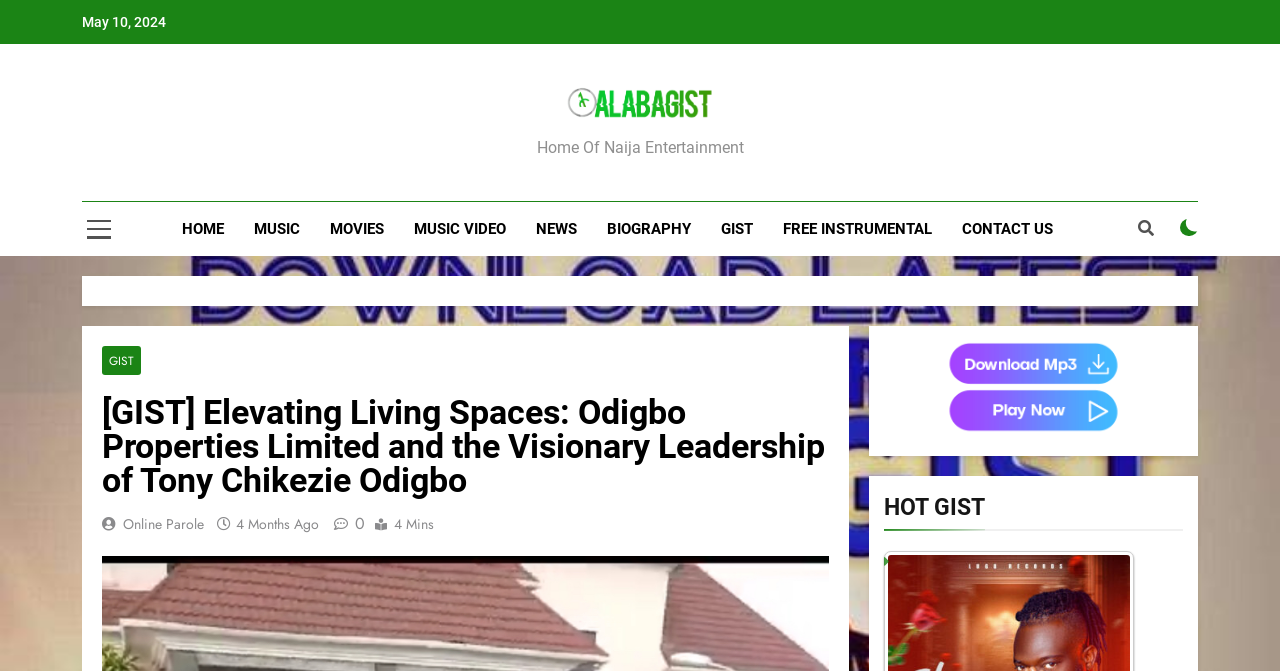Given the element description Home, specify the bounding box coordinates of the corresponding UI element in the format (top-left x, top-left y, bottom-right x, bottom-right y). All values must be between 0 and 1.

[0.13, 0.301, 0.186, 0.382]